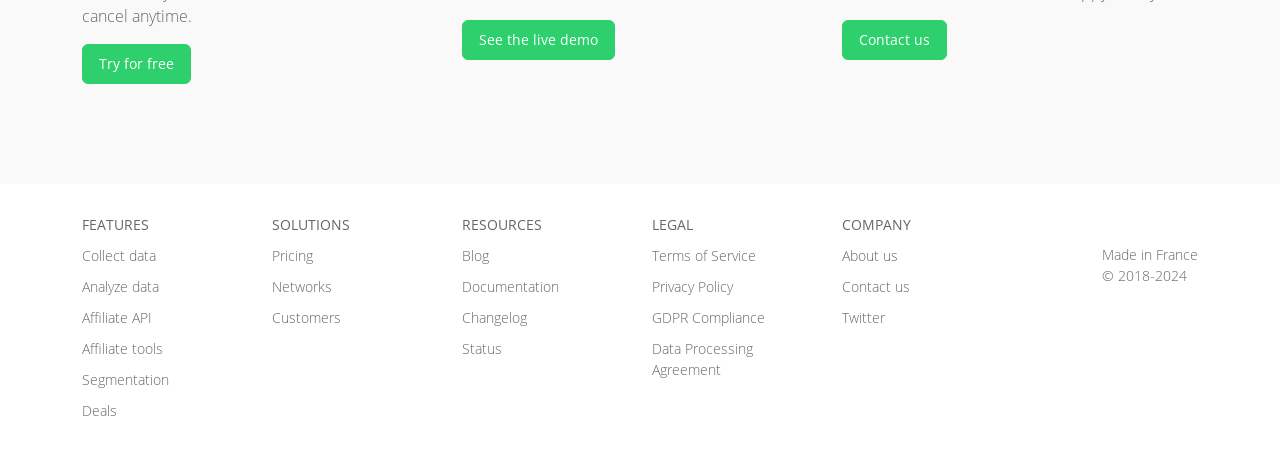Use a single word or phrase to answer the question:
How many social media links are listed?

1